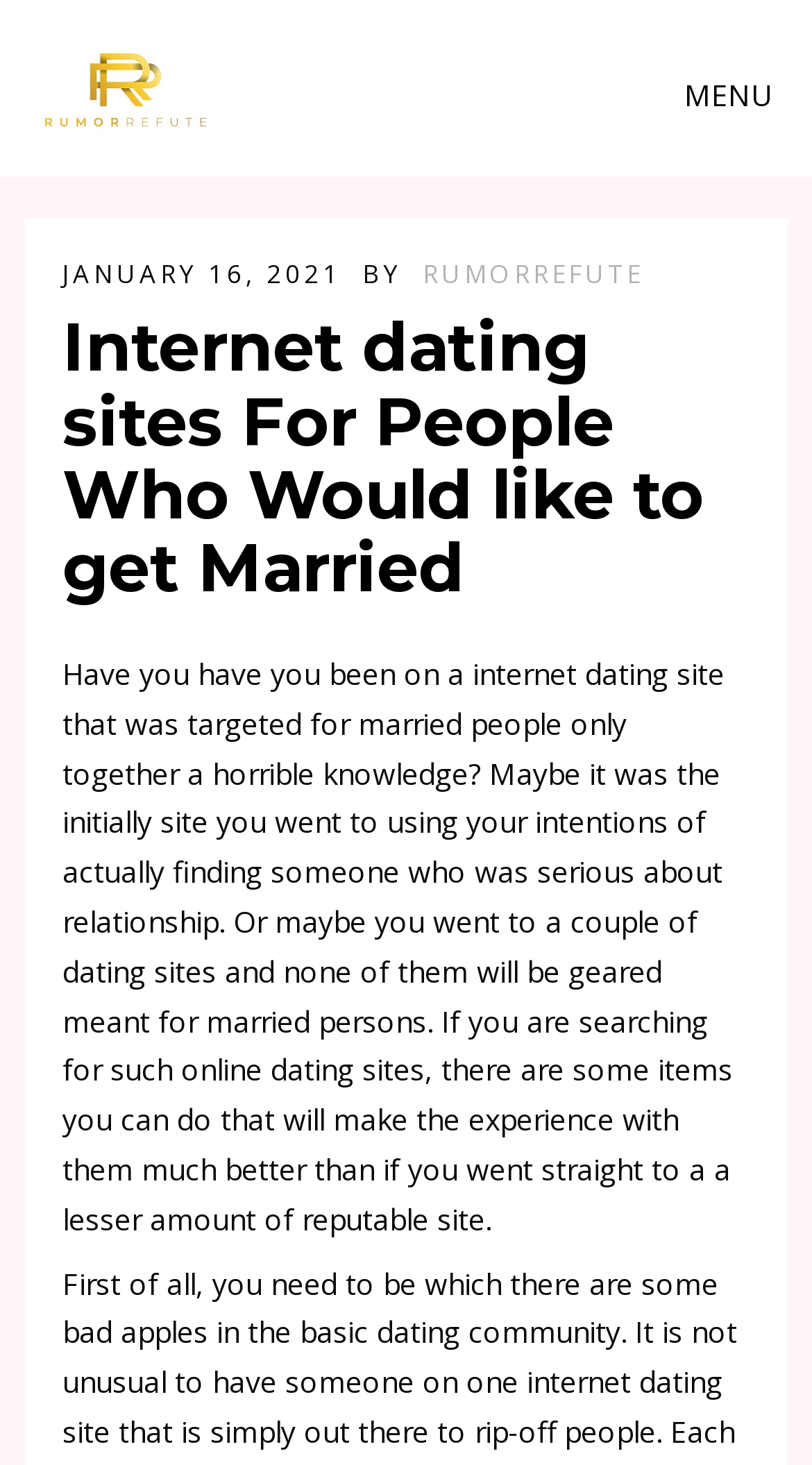What is the tone of the article?
Based on the image content, provide your answer in one word or a short phrase.

Helpful